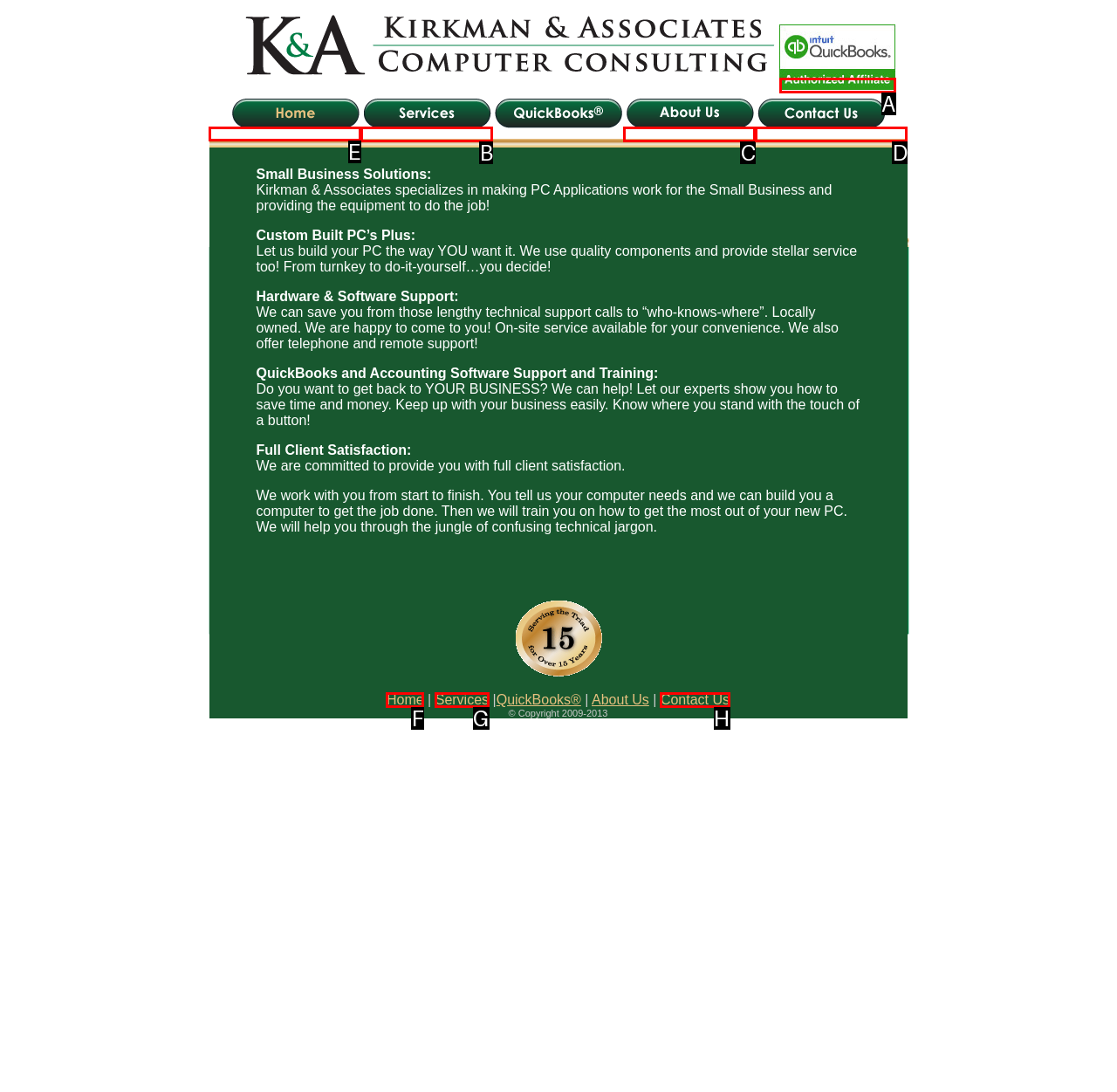Figure out which option to click to perform the following task: Click the Home link
Provide the letter of the correct option in your response.

E